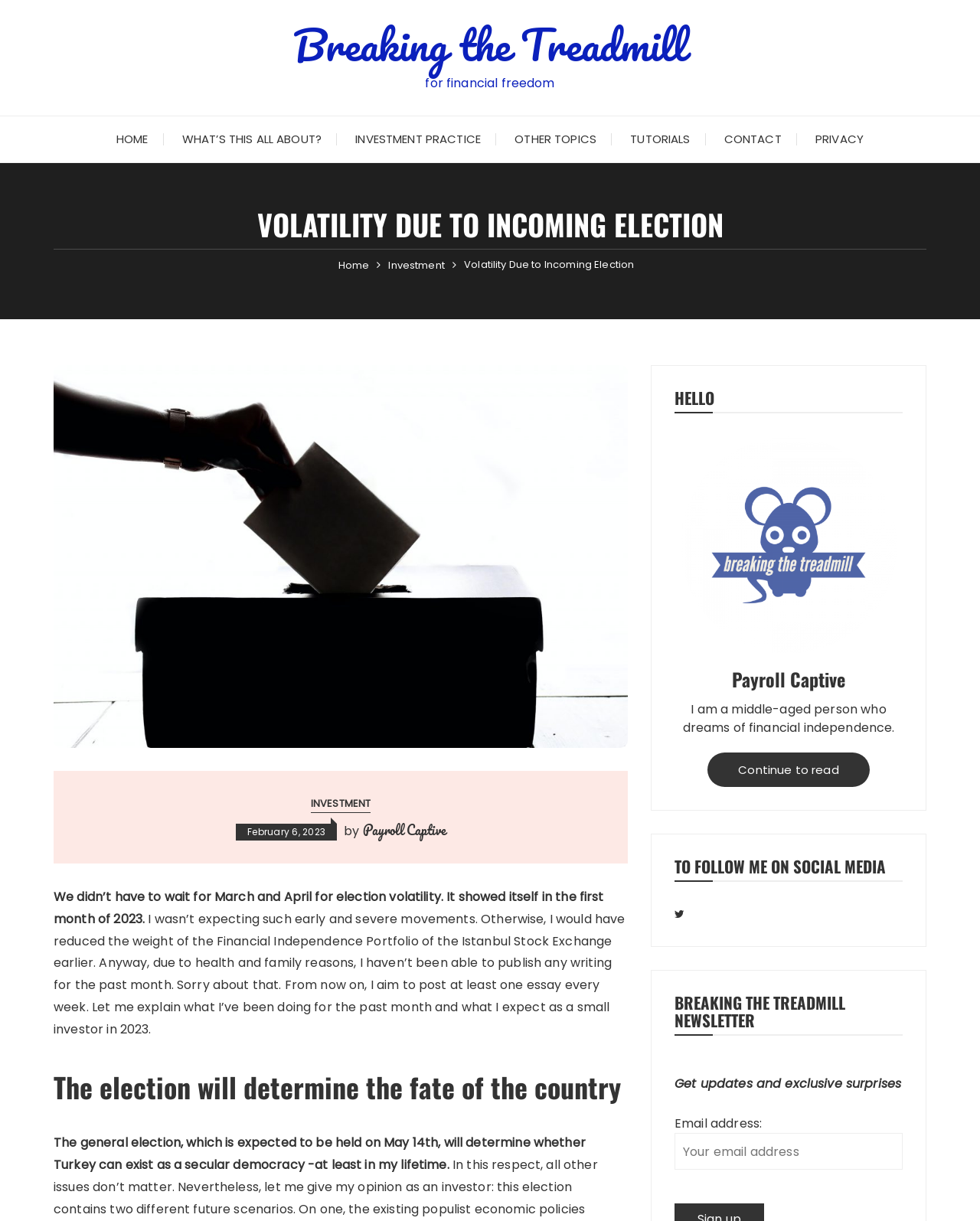Locate the bounding box coordinates of the segment that needs to be clicked to meet this instruction: "Click on the 'Payroll Captive' link".

[0.37, 0.672, 0.455, 0.687]